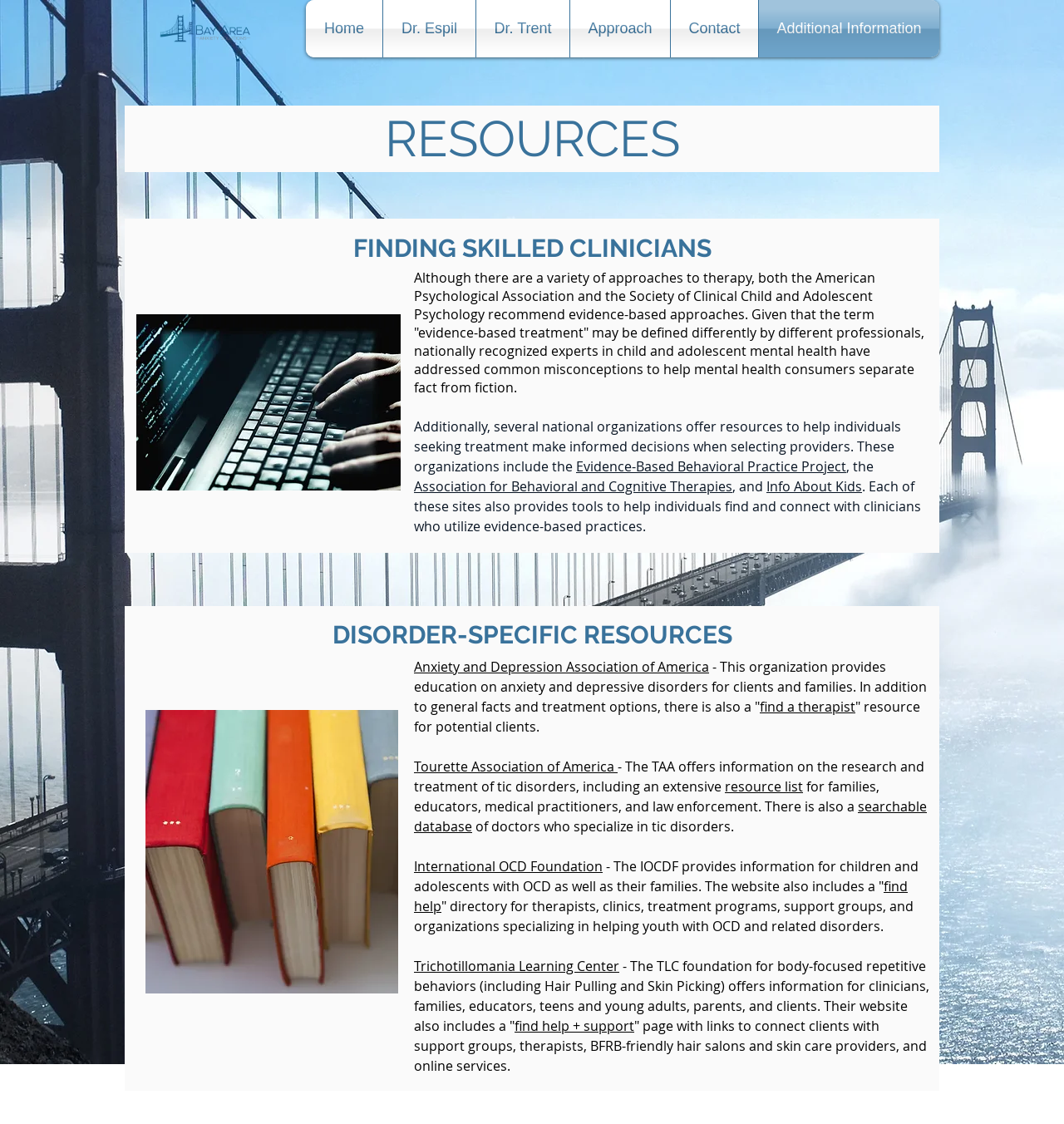Please indicate the bounding box coordinates of the element's region to be clicked to achieve the instruction: "Explore the resources for finding skilled clinicians". Provide the coordinates as four float numbers between 0 and 1, i.e., [left, top, right, bottom].

[0.117, 0.208, 0.884, 0.234]